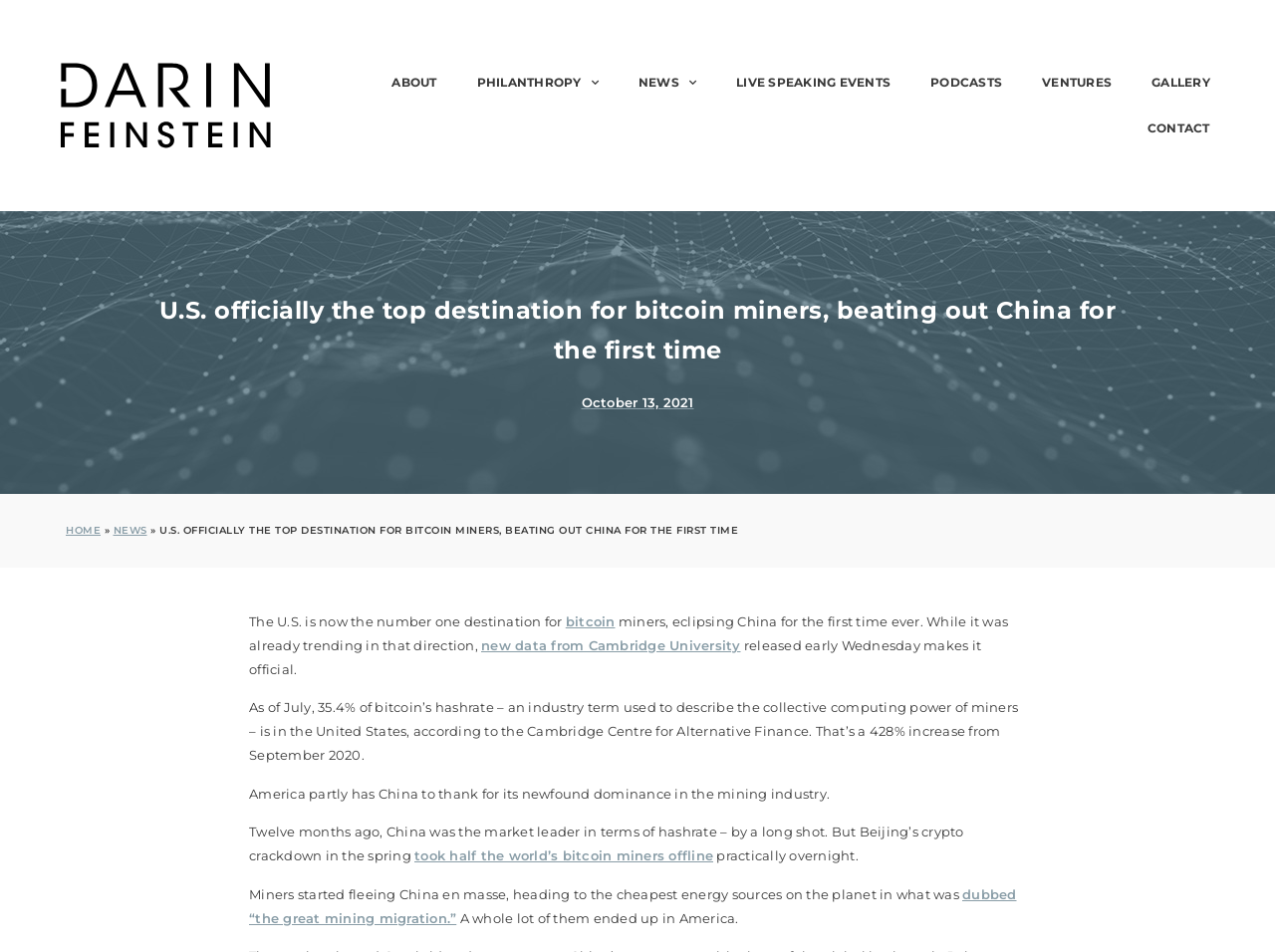Please specify the bounding box coordinates for the clickable region that will help you carry out the instruction: "Read the news article published on October 13, 2021".

[0.456, 0.41, 0.544, 0.435]